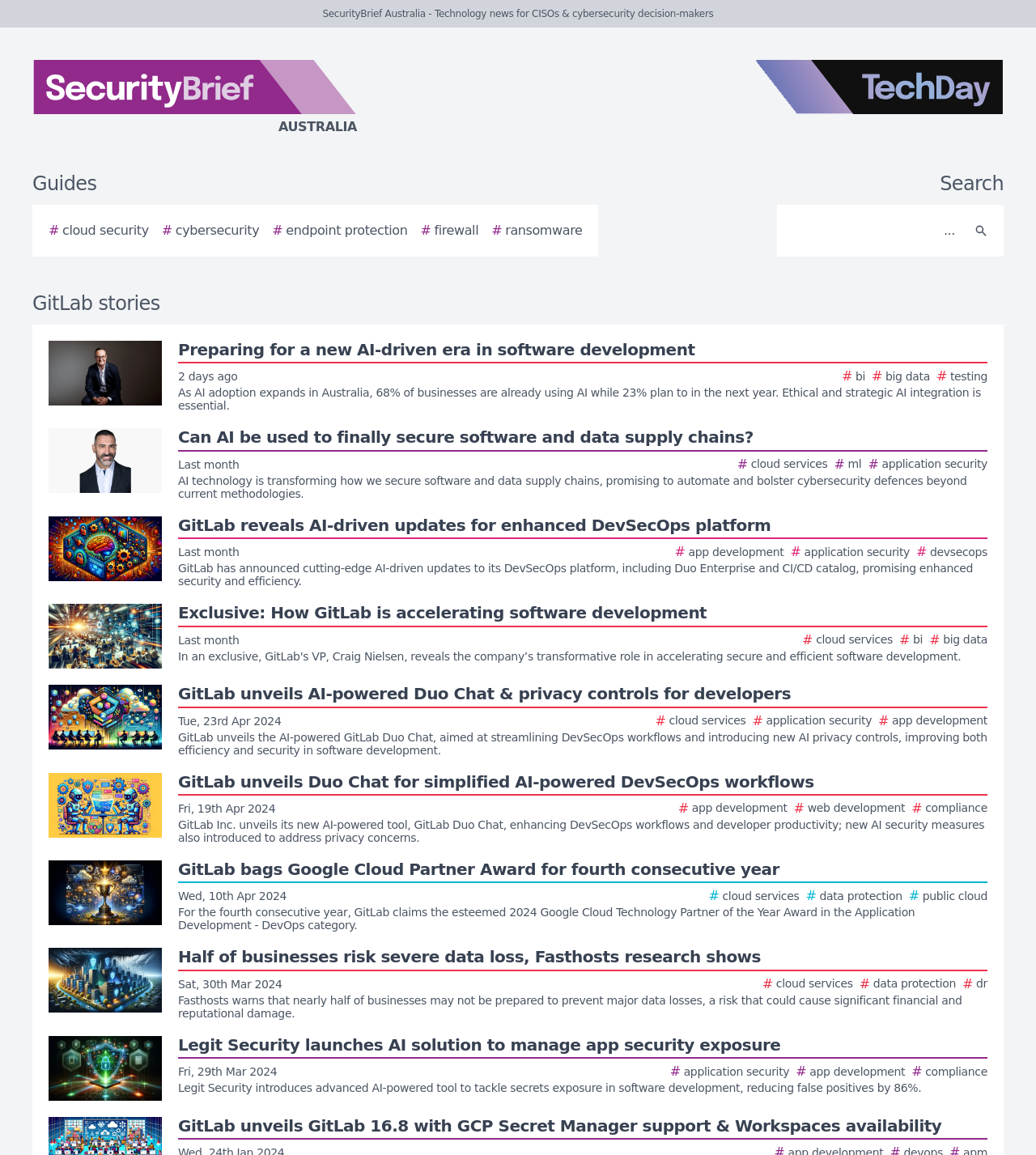Please locate the bounding box coordinates of the element that needs to be clicked to achieve the following instruction: "Read the latest GitLab story". The coordinates should be four float numbers between 0 and 1, i.e., [left, top, right, bottom].

[0.047, 0.295, 0.953, 0.357]